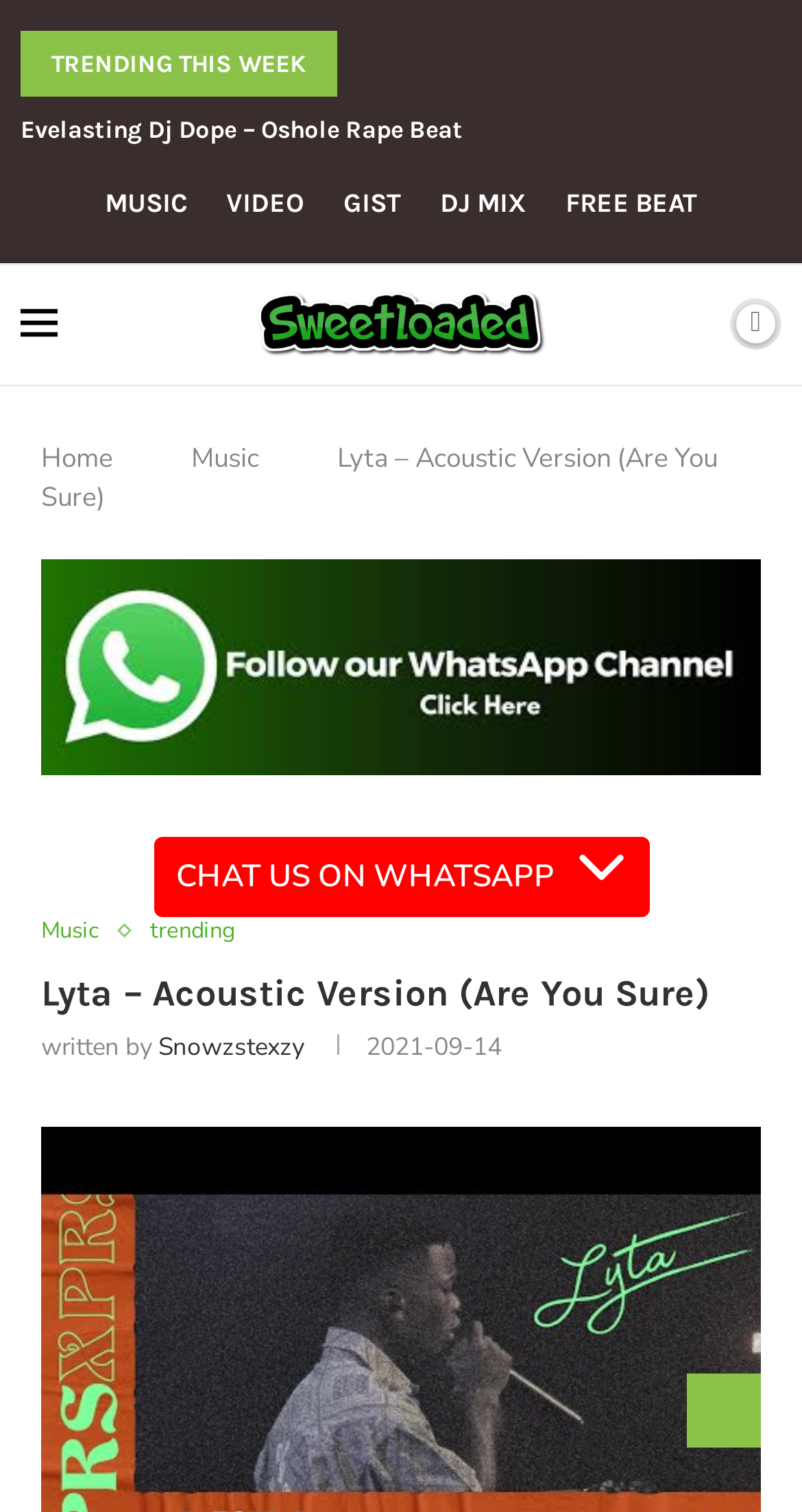Identify the bounding box coordinates for the UI element described as: "Complete an institutional application online". The coordinates should be provided as four floats between 0 and 1: [left, top, right, bottom].

None